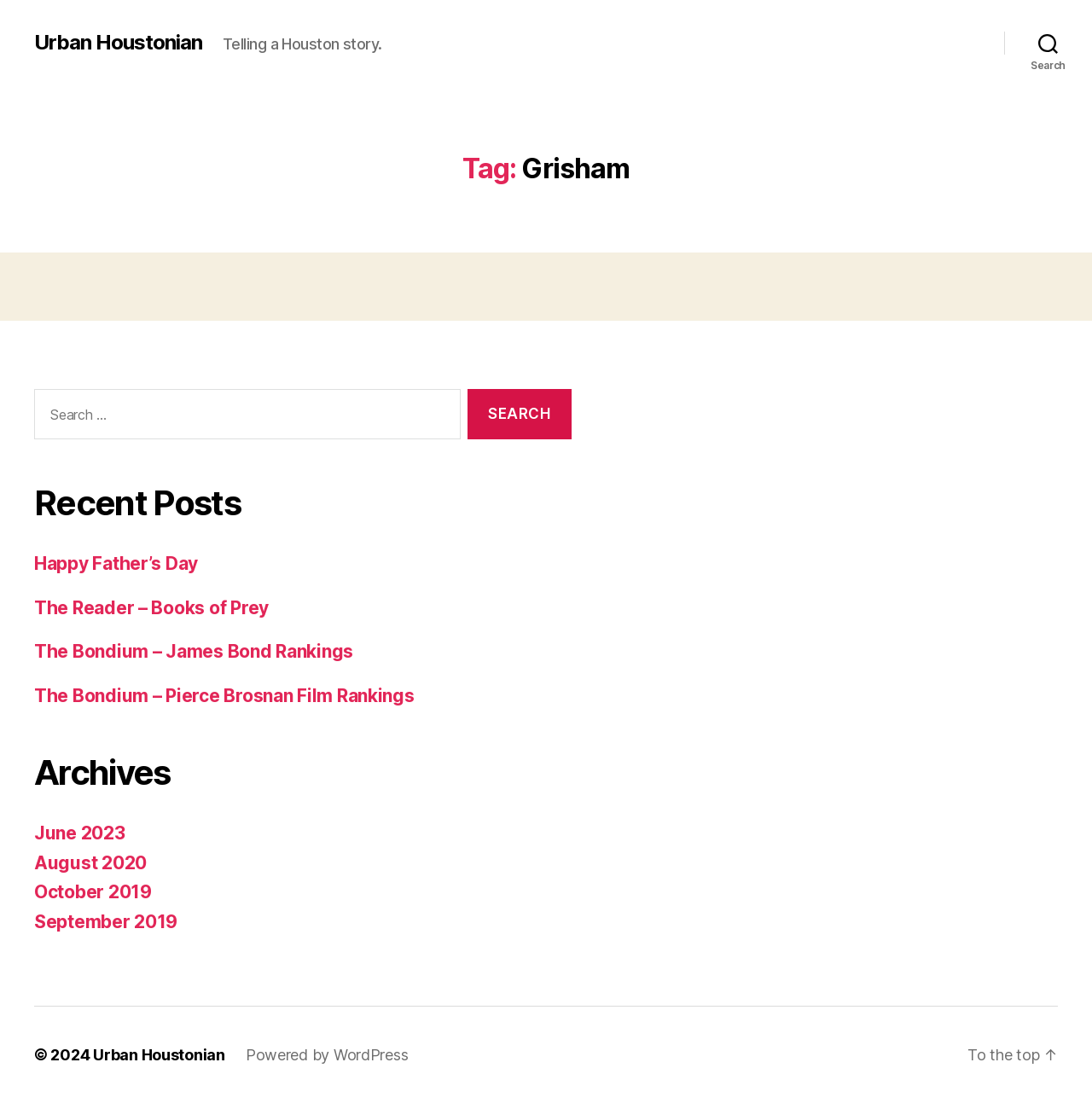Please identify the bounding box coordinates for the region that you need to click to follow this instruction: "Click on the 'Contact us' link with phone number '+92 3093685987'".

None